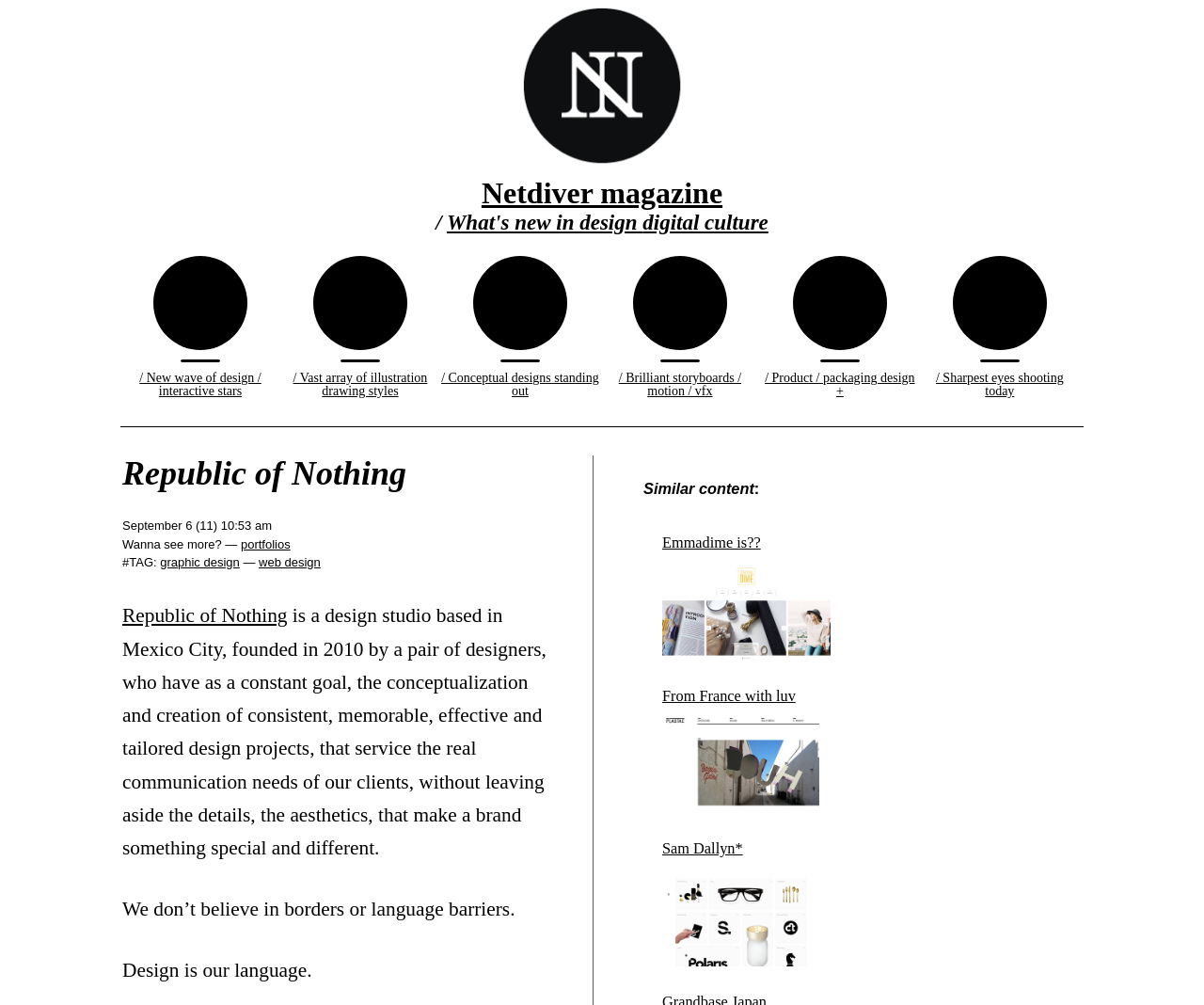Construct a comprehensive description capturing every detail on the webpage.

The webpage appears to be a design digital culture magazine archive, specifically showcasing the "Republic of Nothing" design studio. At the top left, there is a Netdiver Mag logo, accompanied by a heading that reads "Netdiver magazine". Below this, there is a heading that displays the title of the webpage, "/ What's new in design digital culture".

The main content of the webpage is divided into several sections. The first section features a series of links, each with a horizontal separator below it, showcasing different design categories such as "New wave of design / interactive stars", "Vast array of illustration drawing styles", and "Brilliant storyboards / motion / vfx". These links are positioned from left to right, with the separators separating each category.

Below this section, there is a heading that reads "Republic of Nothing", followed by a brief description of the design studio, including its location, founding year, and design philosophy. The studio's description is accompanied by several links to related tags, such as "graphic design" and "web design".

Further down the page, there is a section with a heading that reads "Similar content:", featuring several links to other design-related articles or studios, such as "Emmadime is??", "From France with luv", and "Sam Dallyn*". These links are positioned from left to right, with some of them having empty links in between.

Throughout the webpage, there are no images aside from the Netdiver Mag logo at the top. The overall layout is organized, with clear headings and concise text, making it easy to navigate and read.